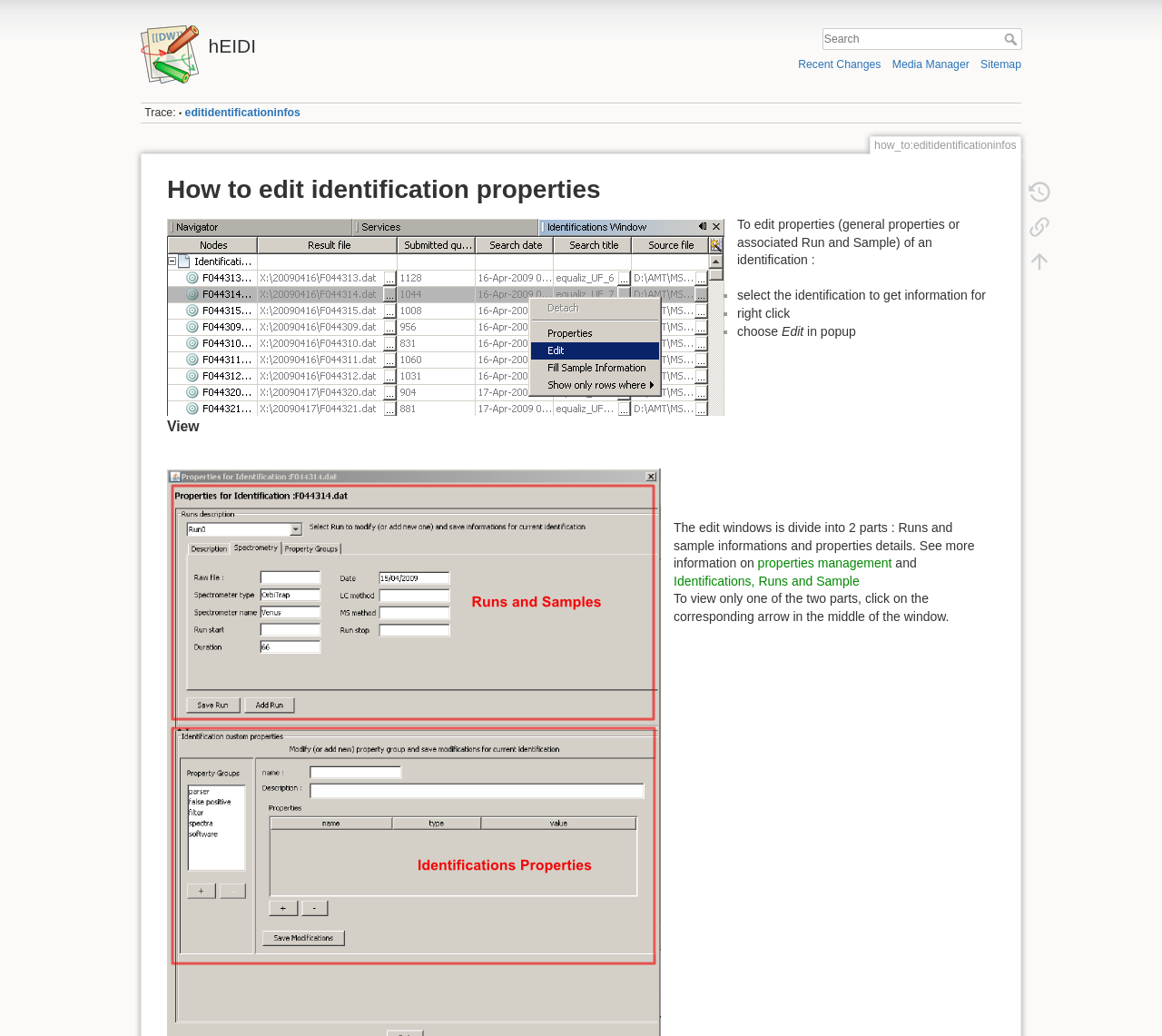Determine the bounding box for the HTML element described here: "Back to top". The coordinates should be given as [left, top, right, bottom] with each number being a float between 0 and 1.

[0.877, 0.235, 0.912, 0.269]